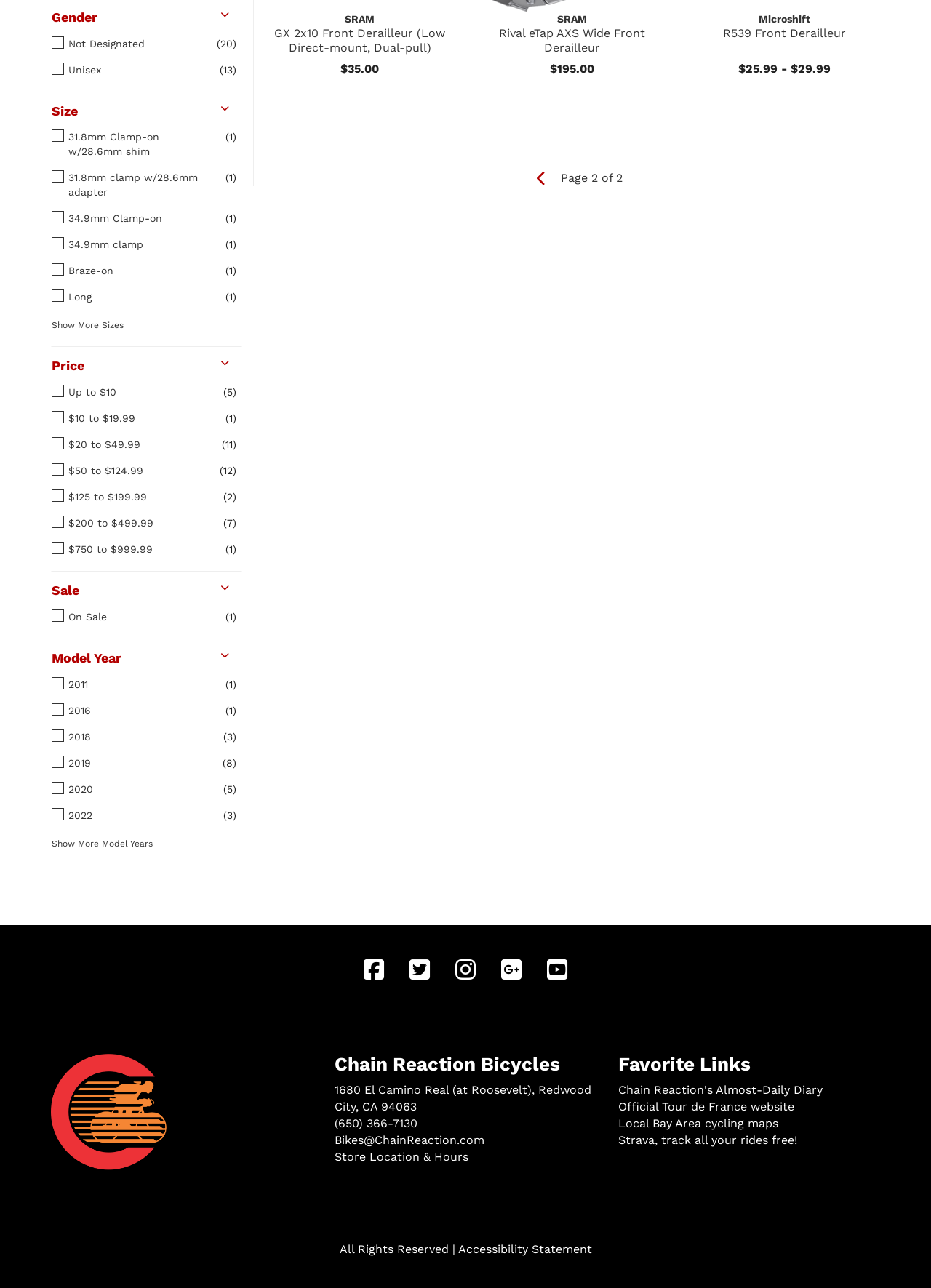Bounding box coordinates are specified in the format (top-left x, top-left y, bottom-right x, bottom-right y). All values are floating point numbers bounded between 0 and 1. Please provide the bounding box coordinate of the region this sentence describes: Store Location & Hours

[0.359, 0.893, 0.503, 0.903]